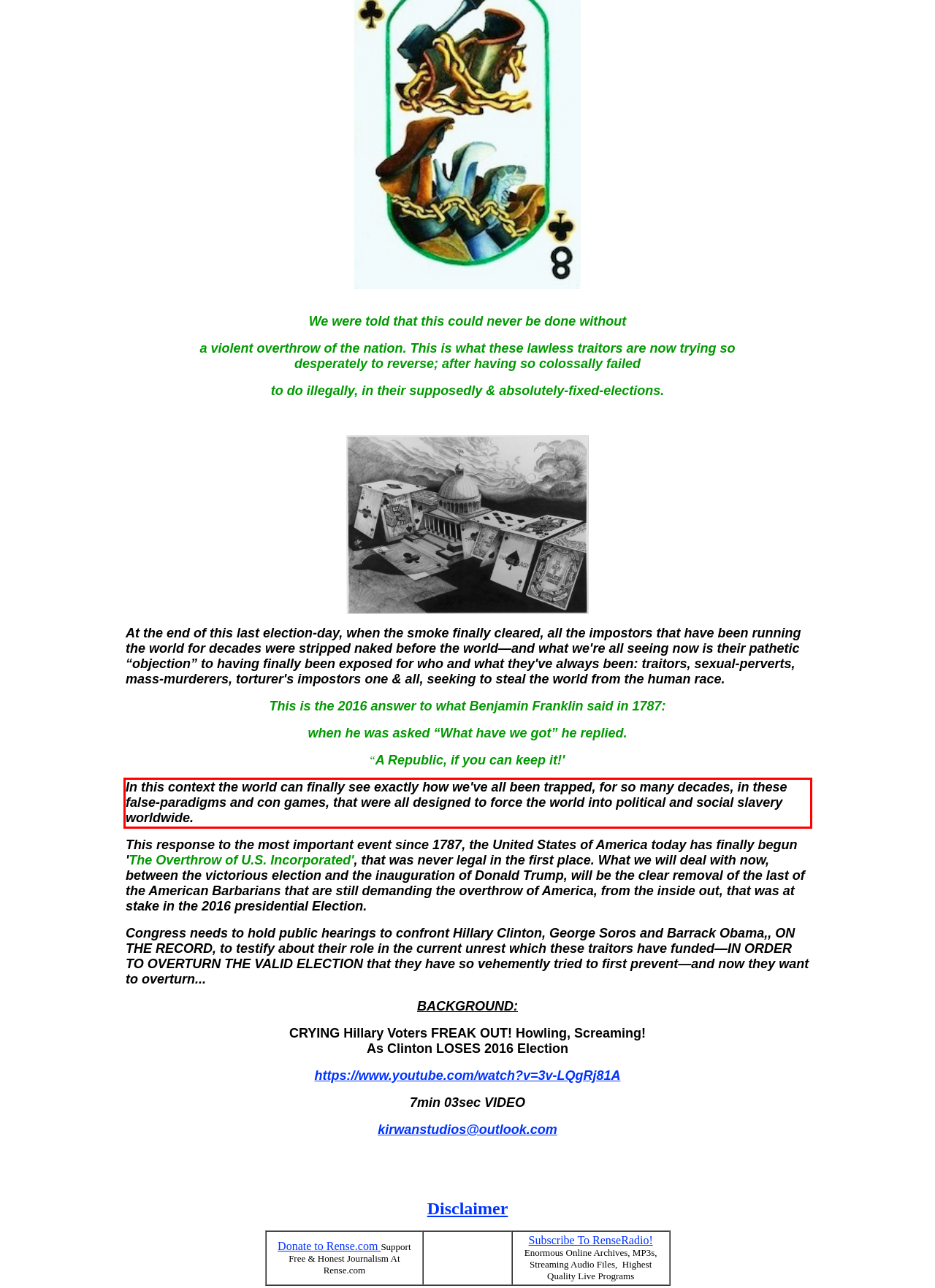You are provided with a screenshot of a webpage that includes a red bounding box. Extract and generate the text content found within the red bounding box.

In this context the world can finally see exactly how we've all been trapped, for so many decades, in these false-paradigms and con games, that were all designed to force the world into political and social slavery worldwide.